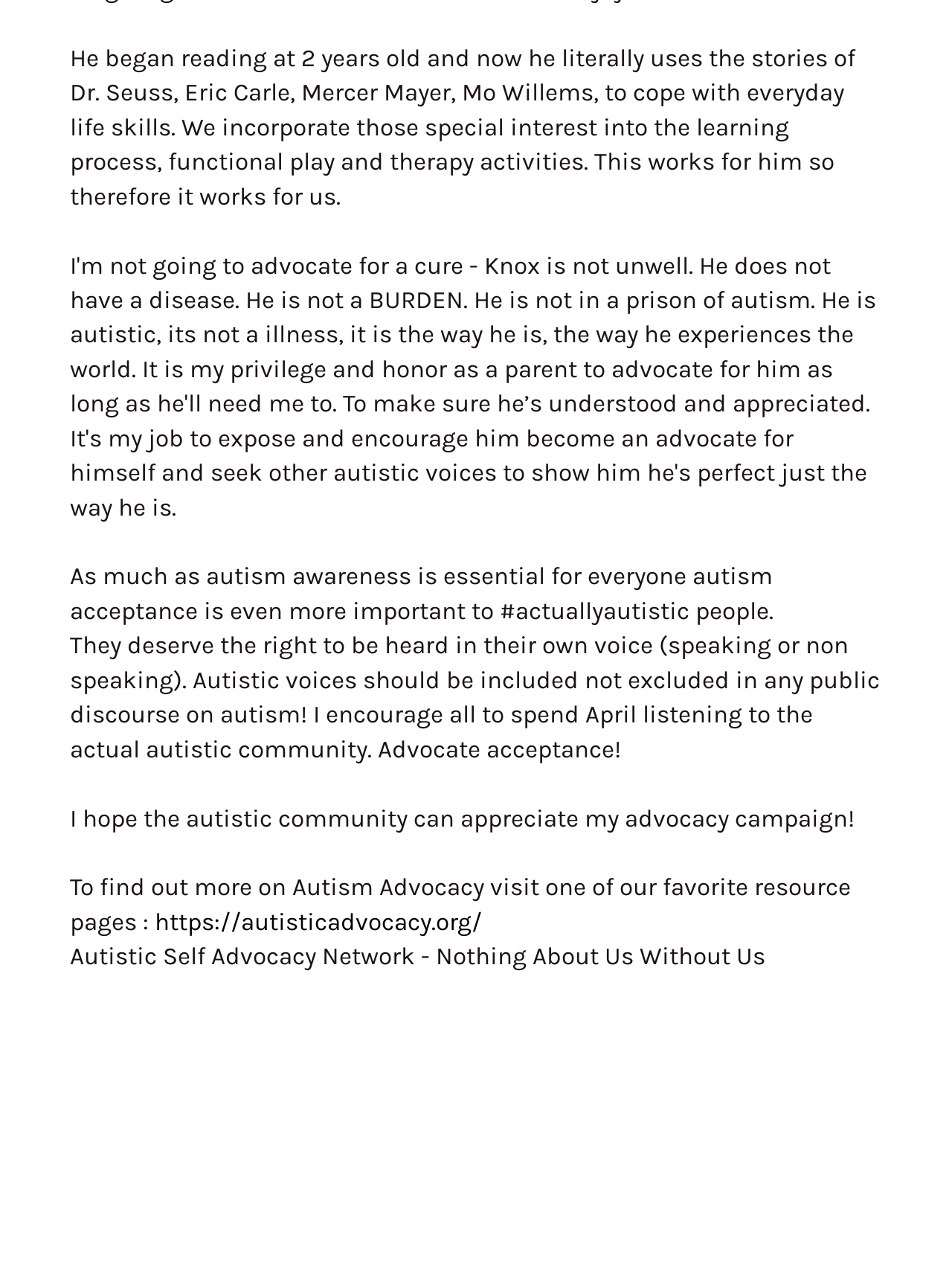Please reply with a single word or brief phrase to the question: 
What is the author's goal for the autistic community?

Appreciation for advocacy campaign